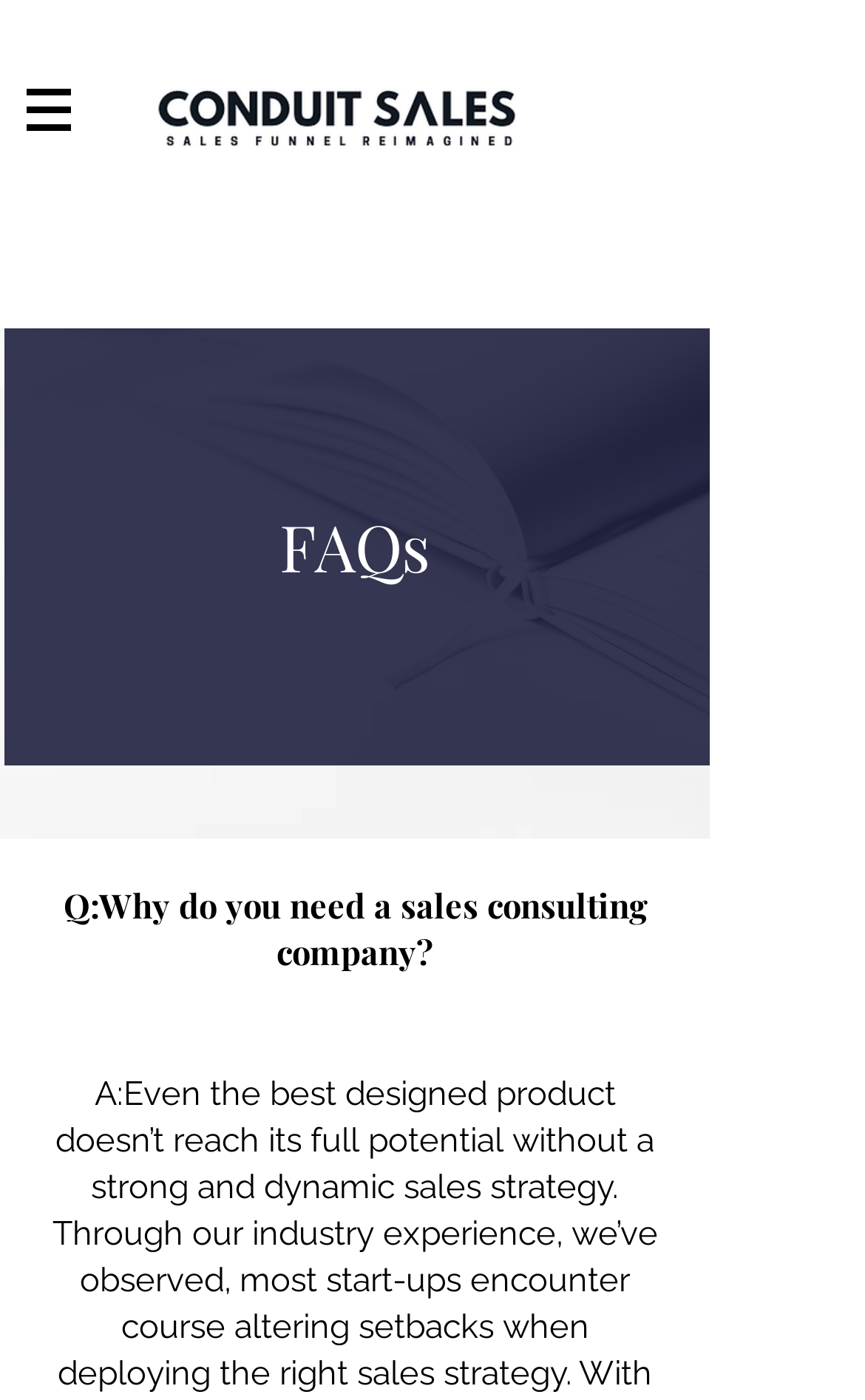How many images are on the webpage?
Based on the visual, give a brief answer using one word or a short phrase.

3